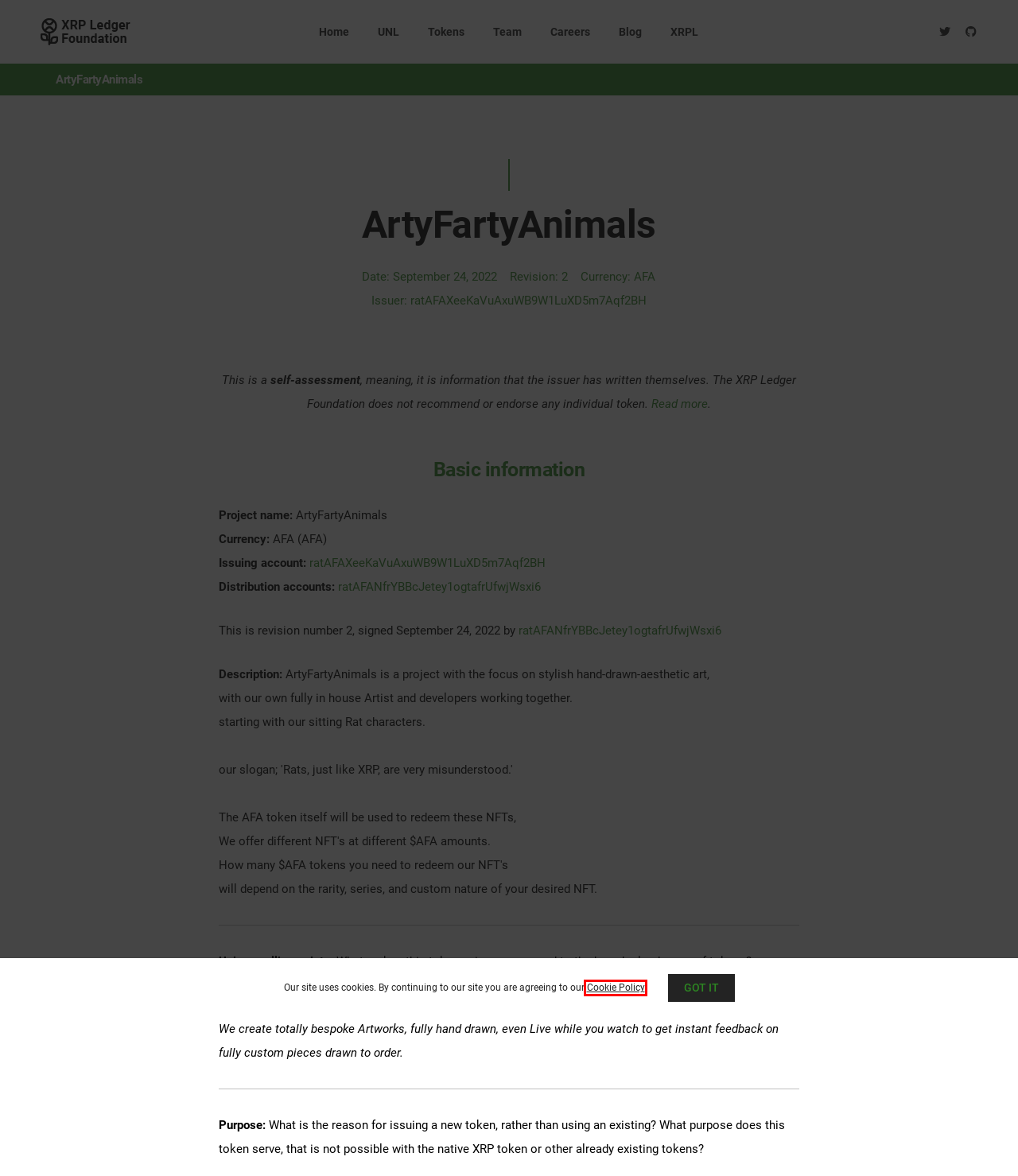You are given a webpage screenshot where a red bounding box highlights an element. Determine the most fitting webpage description for the new page that loads after clicking the element within the red bounding box. Here are the candidates:
A. Blog – XRP Ledger Foundation
B. Technical Ledger Explorer
C. UNL – XRP Ledger Foundation
D. Team – XRP Ledger Foundation
E. Cookie Policy of foundation.xrpl.org
F. Careers – XRP Ledger Foundation
G. XRP Ledger Foundation
H. XRP Ledger Home | XRPL.org

E